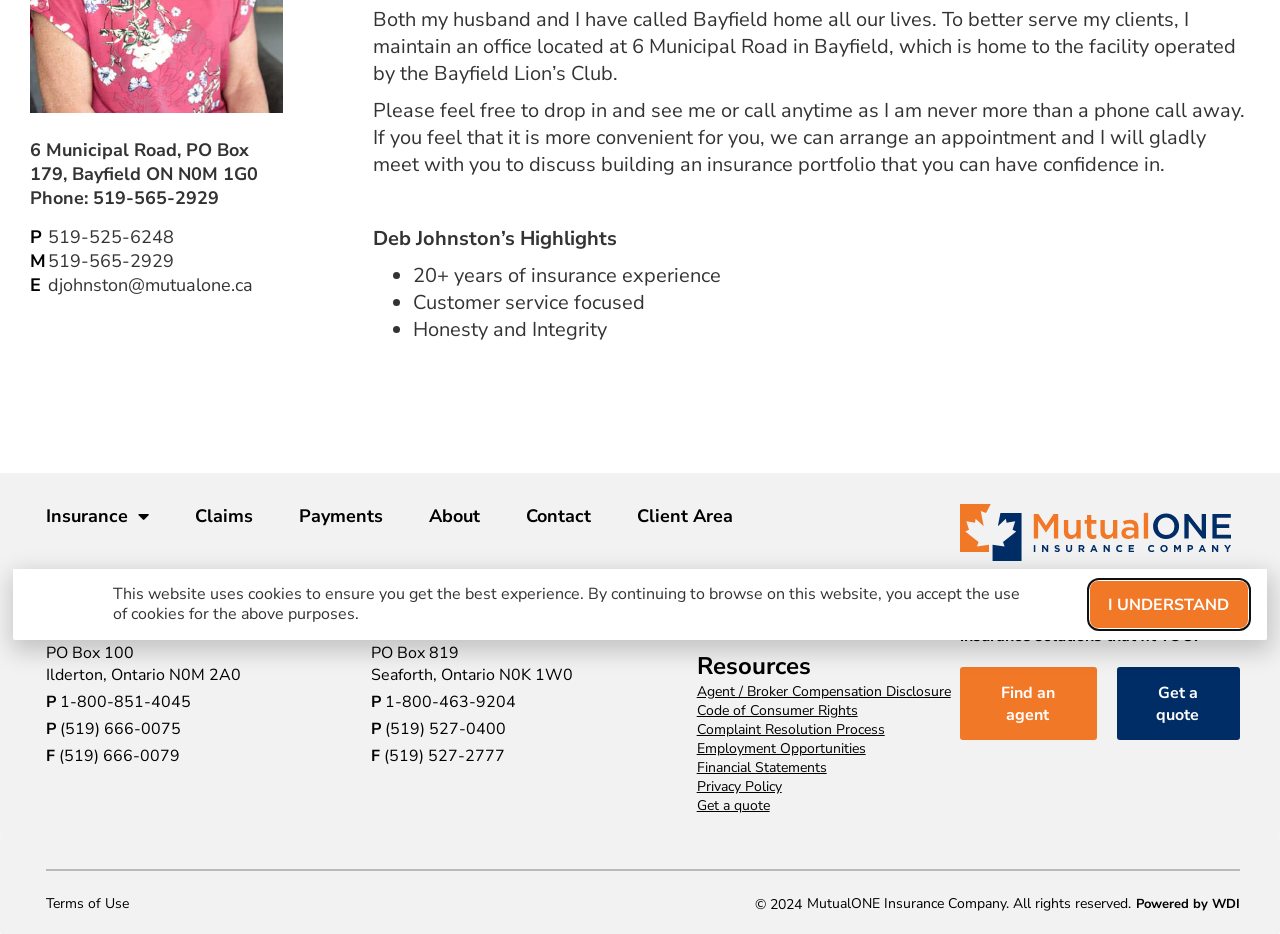Given the description "Client Area", provide the bounding box coordinates of the corresponding UI element.

[0.498, 0.54, 0.573, 0.565]